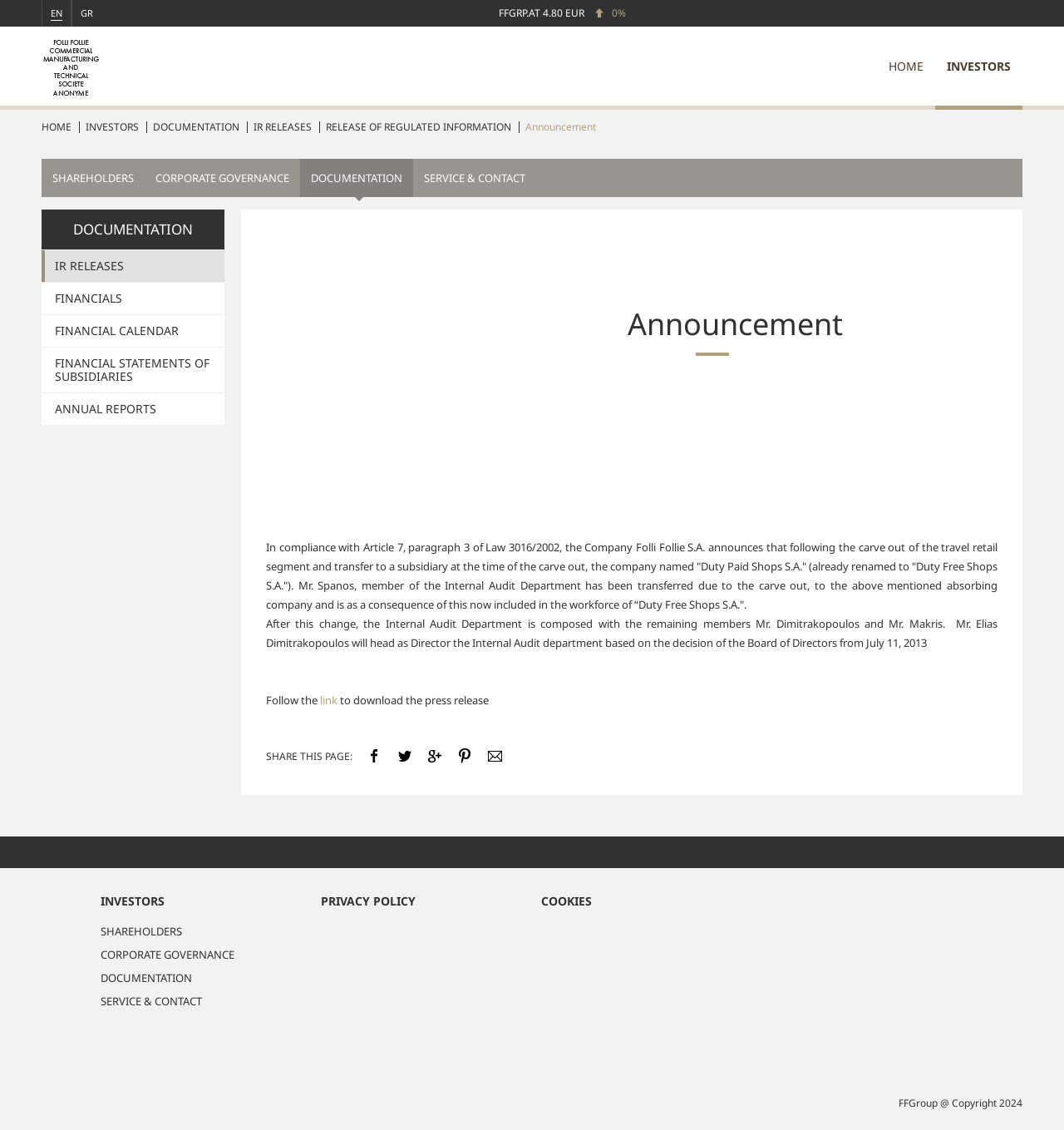What is the copyright year mentioned at the bottom of the page?
Refer to the image and give a detailed answer to the question.

The copyright information is mentioned at the bottom of the page, which states 'FFGroup @ Copyright 2024'.